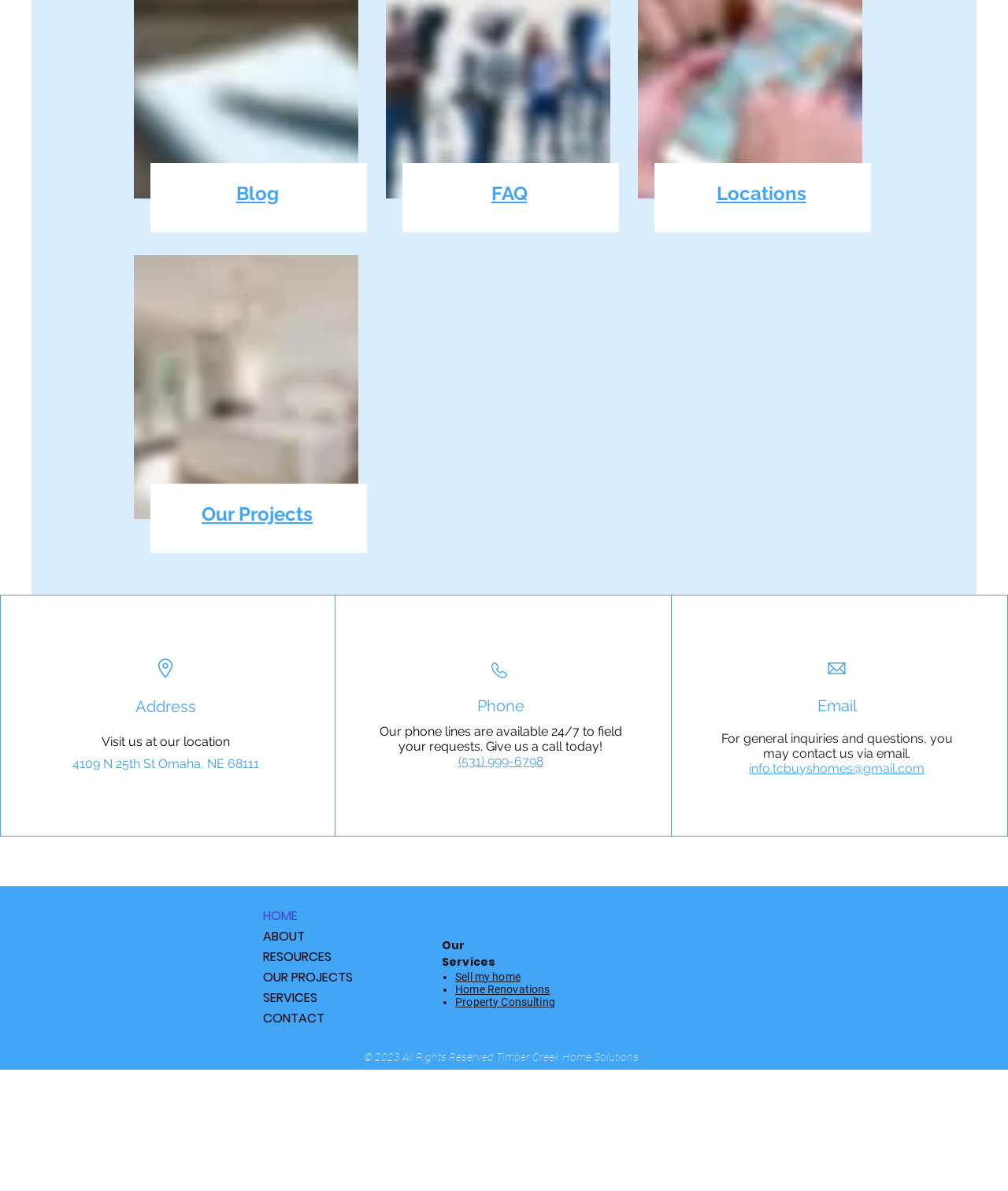What social media platforms does Timber Creek Home Solutions have?
Using the image, provide a concise answer in one word or a short phrase.

Instagram, Facebook, LinkedIn, YouTube, TikTok, Pinterest